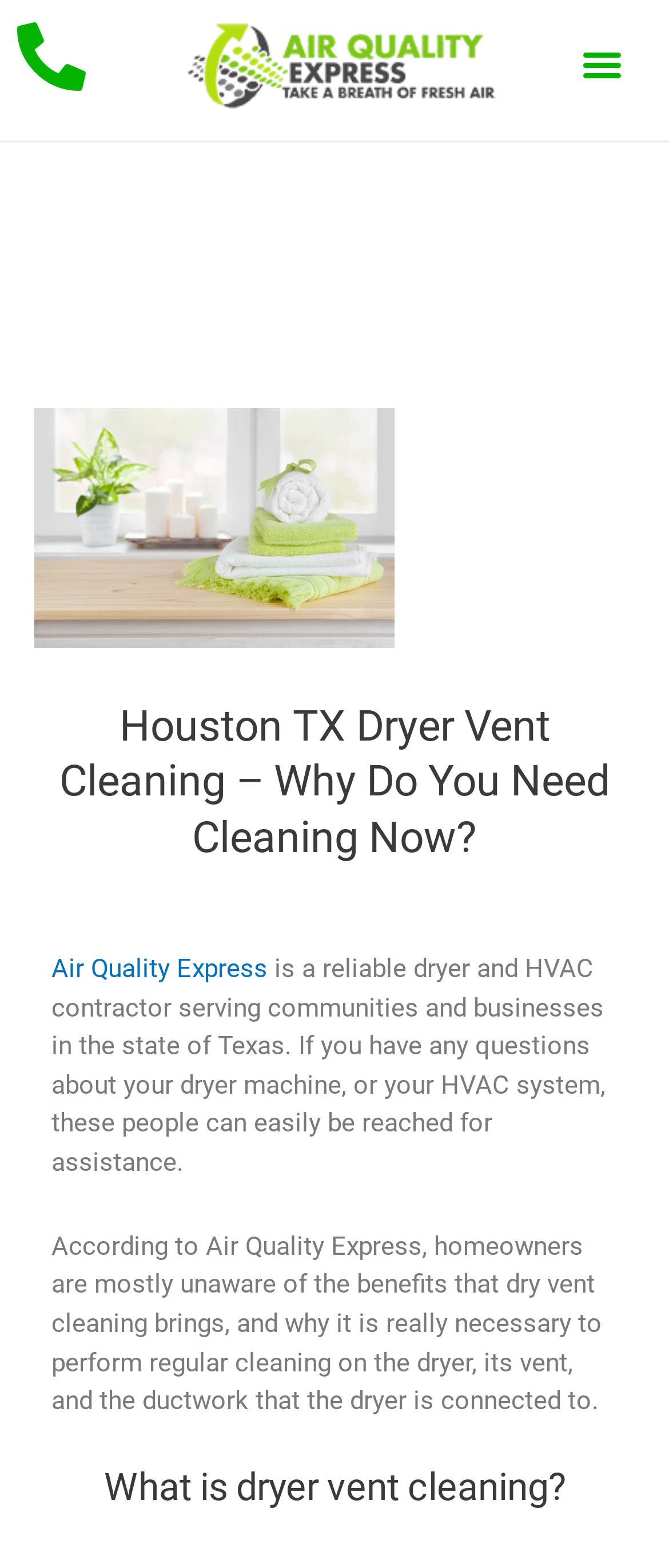What is the company's service area?
Please provide a full and detailed response to the question.

I found the company's service area by reading the text '...serving communities and businesses in the state of Texas...', which suggests that the company's service area is Texas.